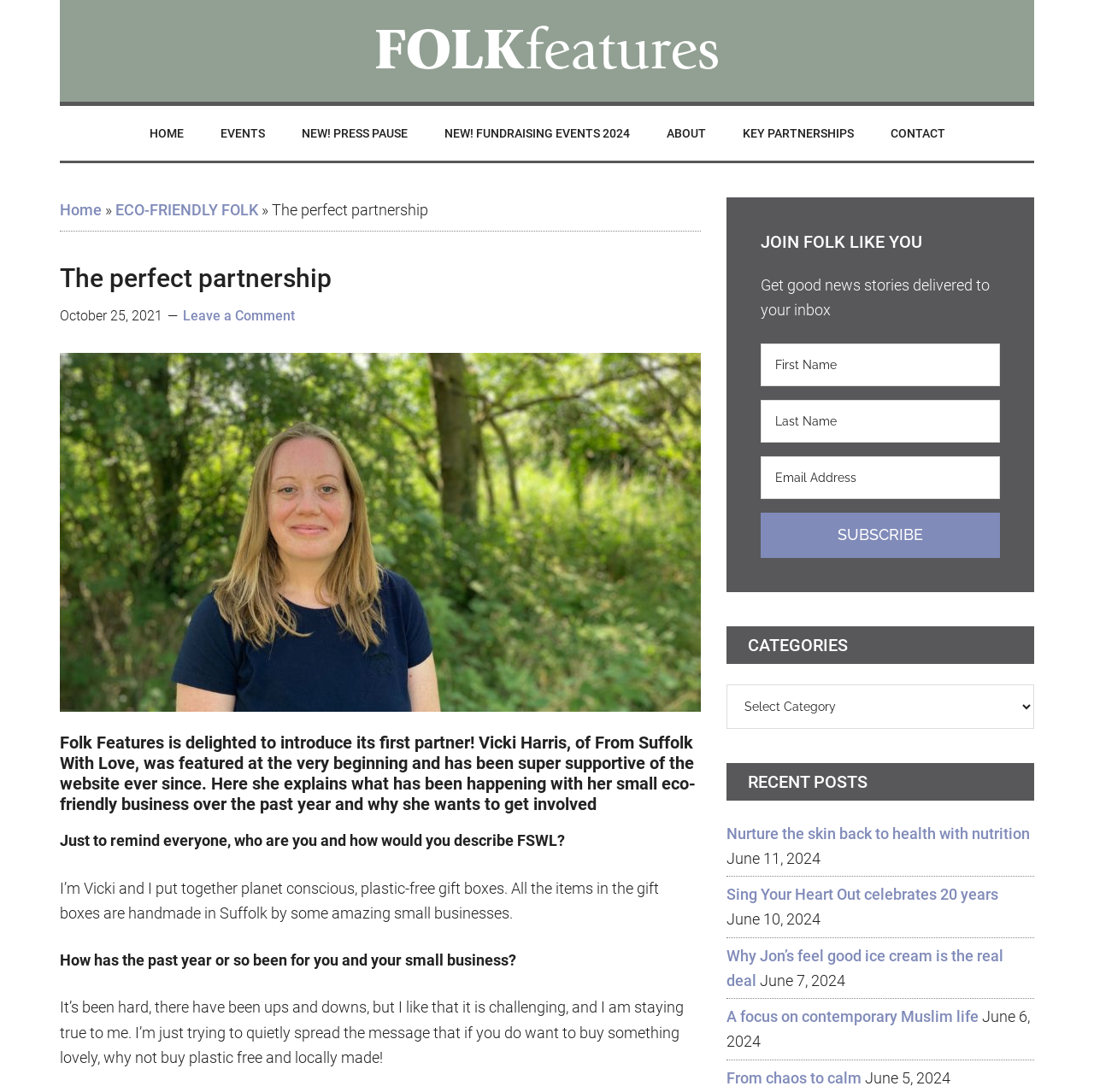Please find the bounding box for the UI element described by: "From chaos to calm".

[0.664, 0.978, 0.788, 0.995]